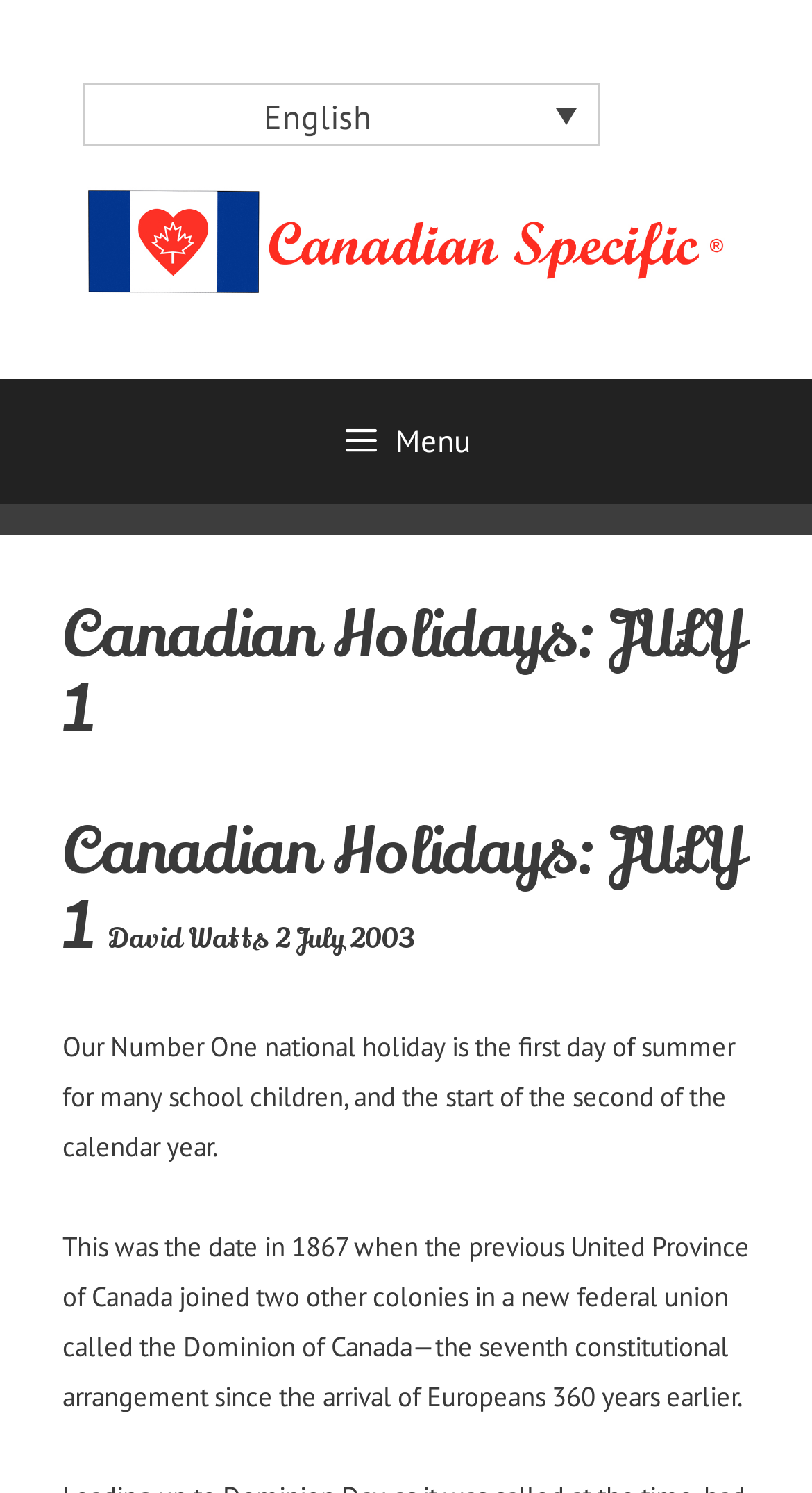What is the name of the national holiday?
We need a detailed and exhaustive answer to the question. Please elaborate.

The question is asking about the name of the national holiday mentioned on the webpage. By looking at the heading 'Canadian Holidays: JULY 1', we can infer that the national holiday being referred to is JULY 1.